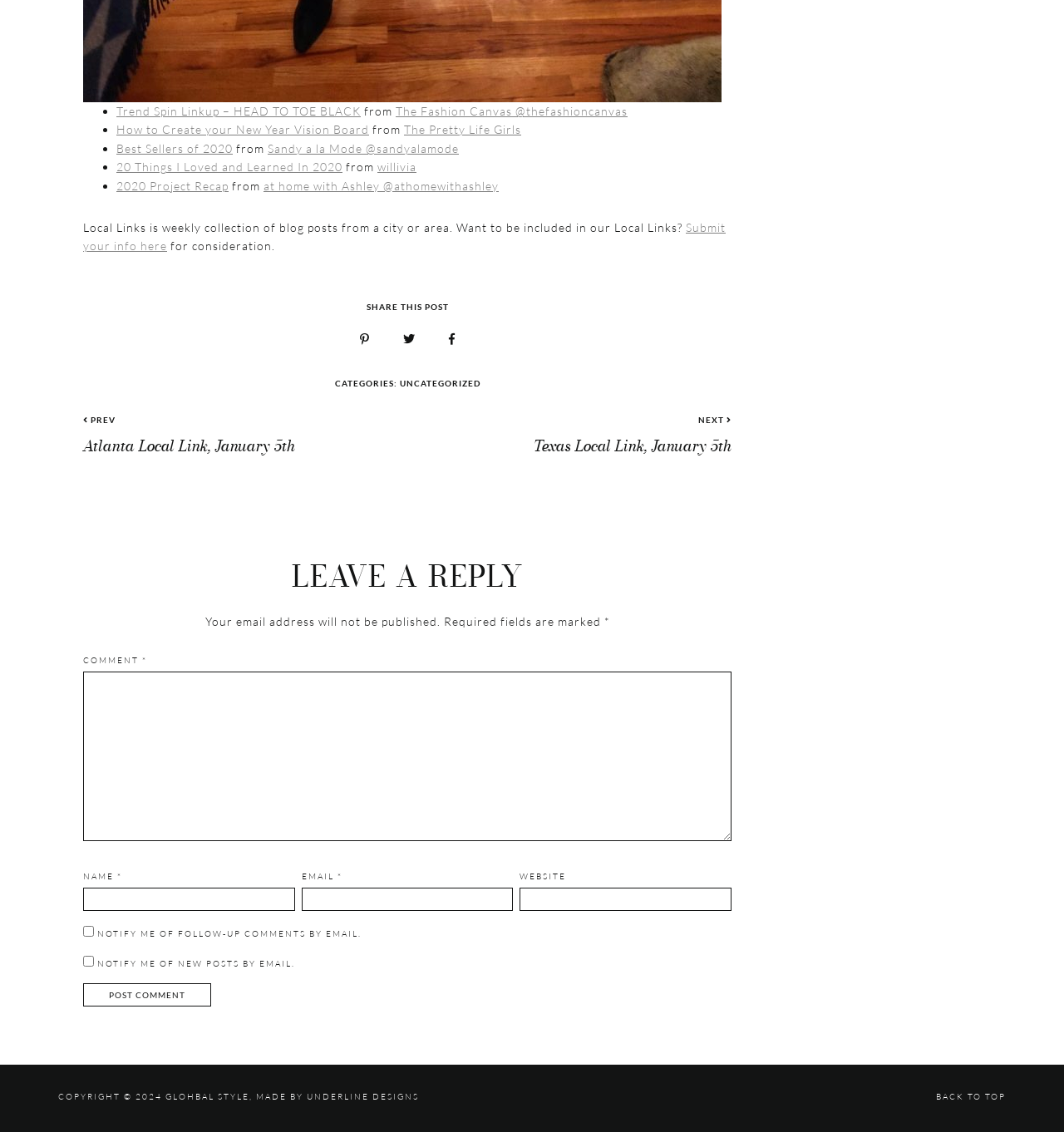Please find the bounding box coordinates of the element that you should click to achieve the following instruction: "Submit your info for consideration". The coordinates should be presented as four float numbers between 0 and 1: [left, top, right, bottom].

[0.078, 0.195, 0.682, 0.223]